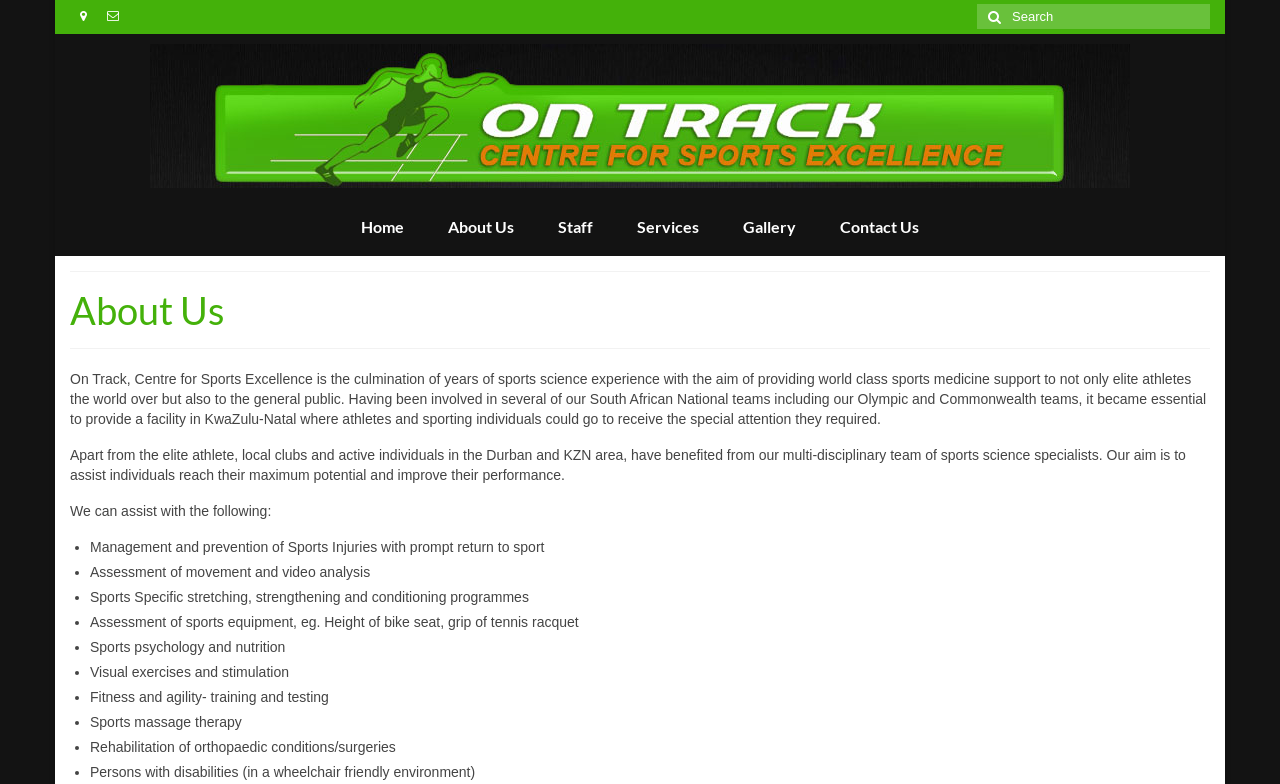Provide the bounding box coordinates of the section that needs to be clicked to accomplish the following instruction: "View About Us."

[0.334, 0.265, 0.417, 0.314]